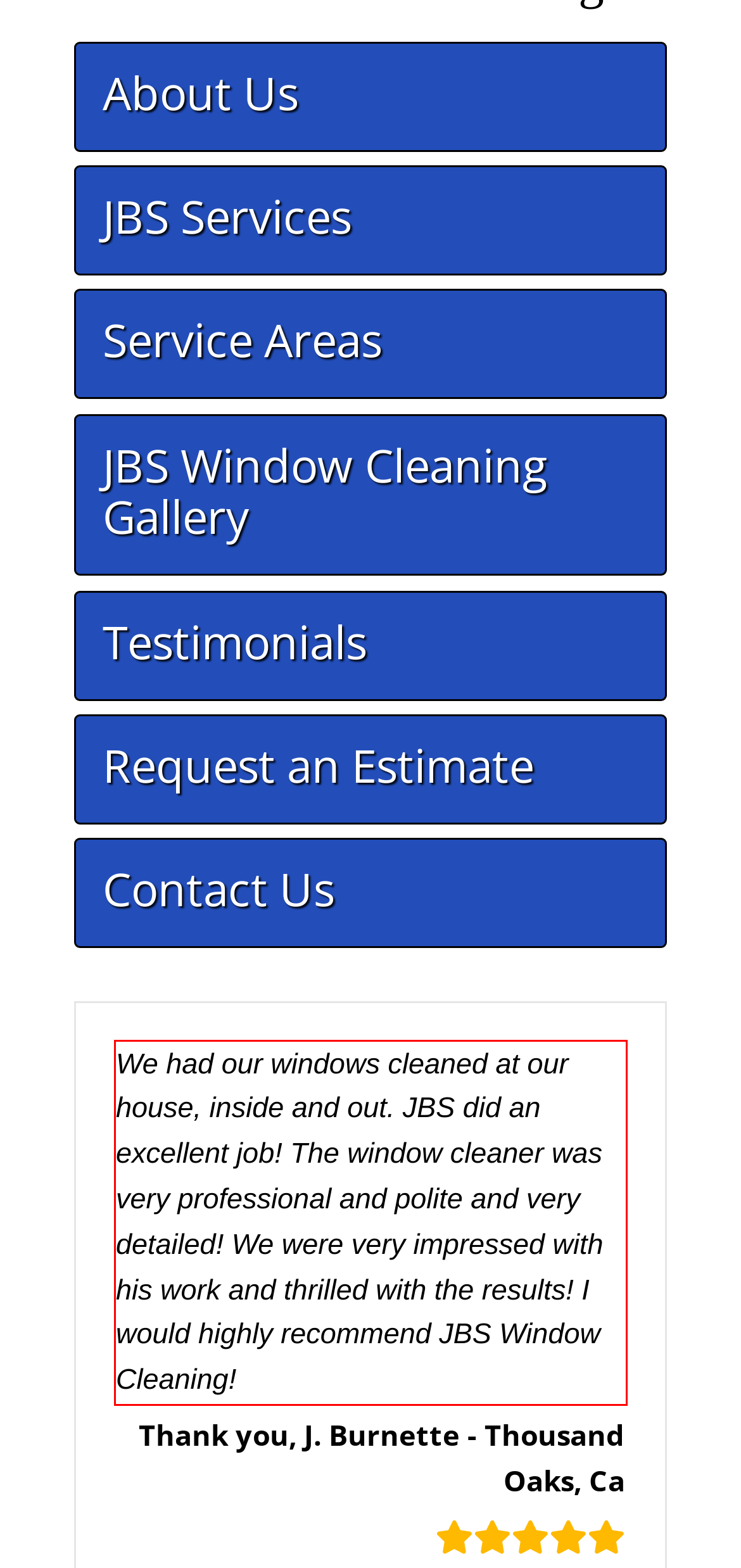Examine the webpage screenshot and use OCR to recognize and output the text within the red bounding box.

We had our windows cleaned at our house, inside and out. JBS did an excellent job! The window cleaner was very professional and polite and very detailed! We were very impressed with his work and thrilled with the results! I would highly recommend JBS Window Cleaning!